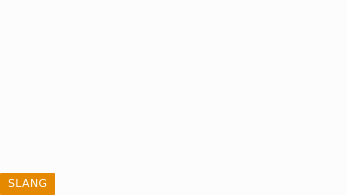What is the purpose of the button?
Based on the image content, provide your answer in one word or a short phrase.

to explore slang terms